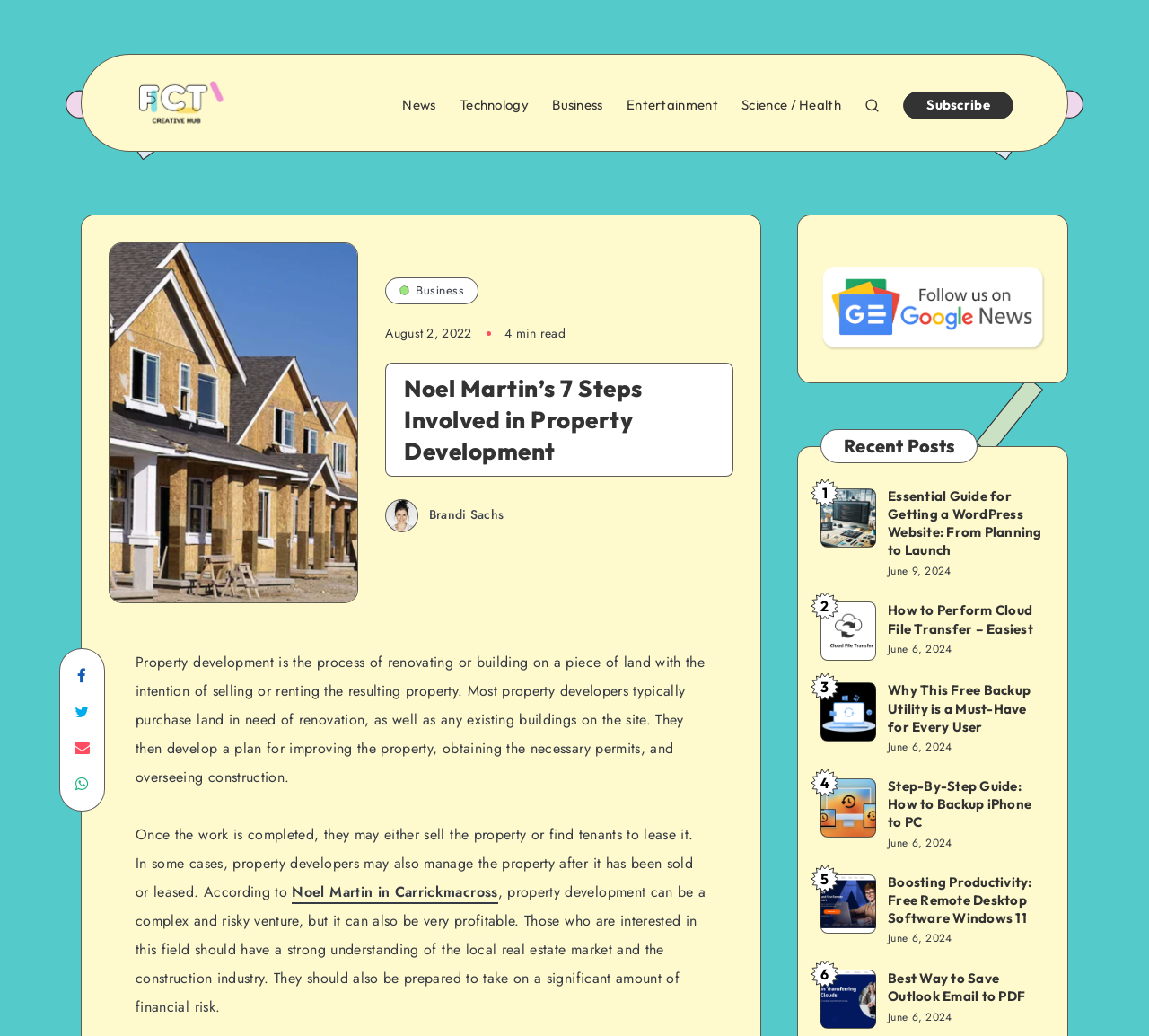Can you extract the primary headline text from the webpage?

Noel Martin’s 7 Steps Involved in Property Development